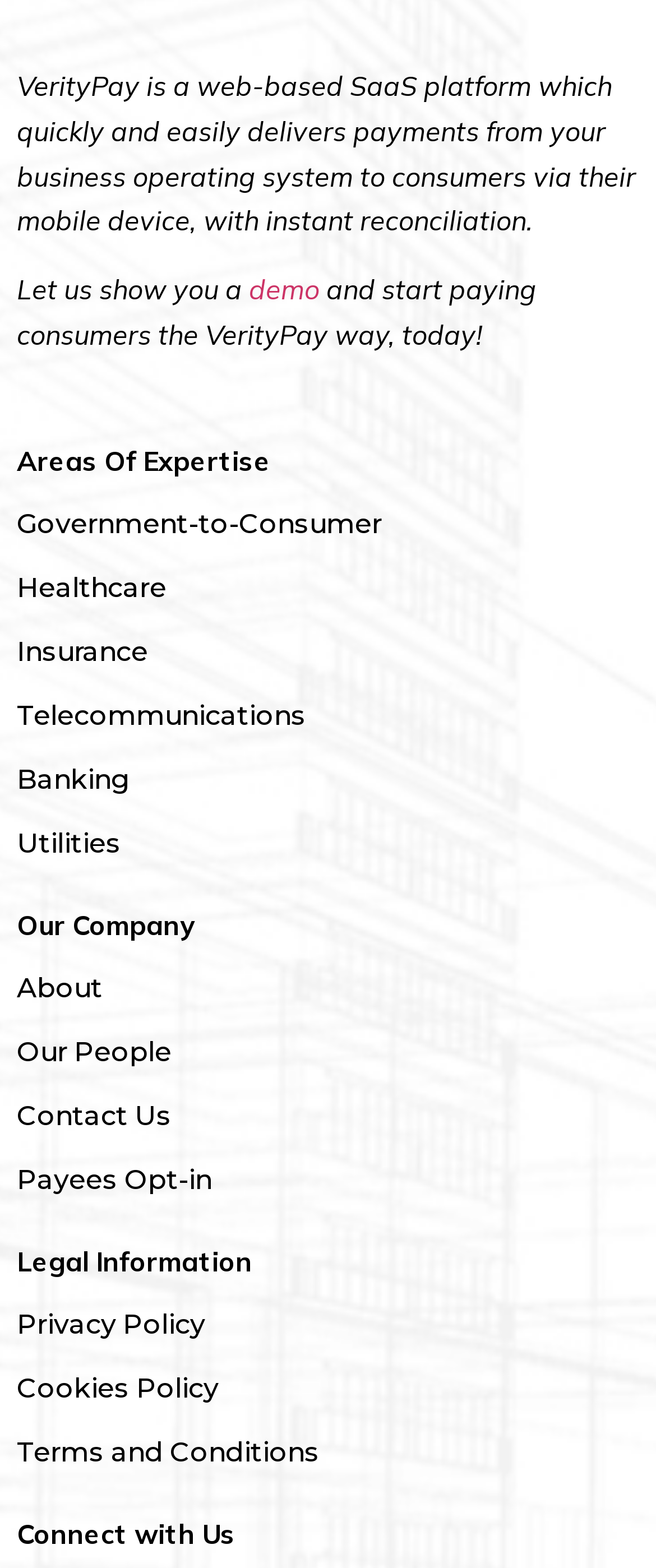Locate the bounding box coordinates of the element that should be clicked to fulfill the instruction: "Request a demo".

[0.379, 0.174, 0.487, 0.196]